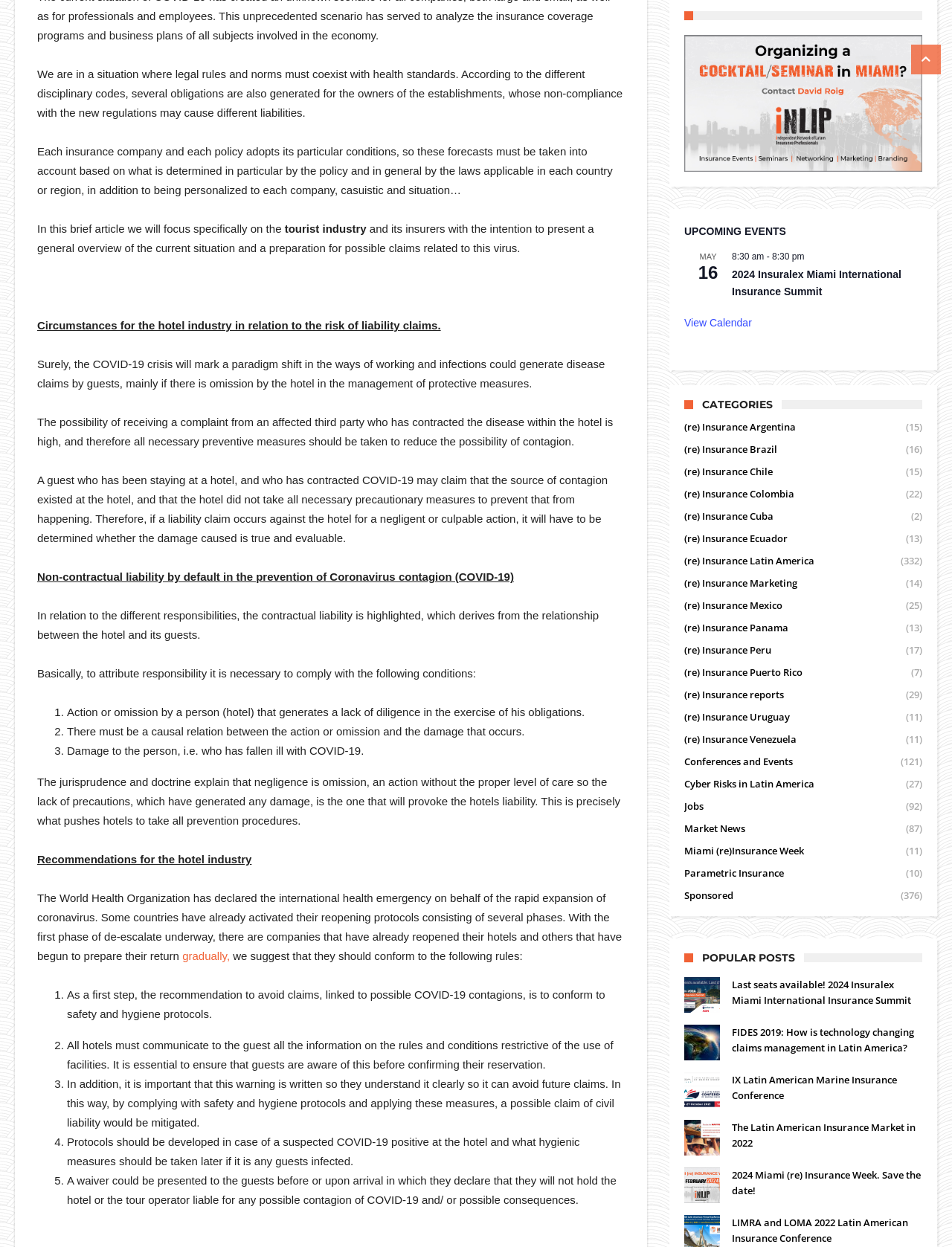Could you indicate the bounding box coordinates of the region to click in order to complete this instruction: "View the 'Hand crafted, highly detailed, 00 Gauge line side shed' promotion".

None